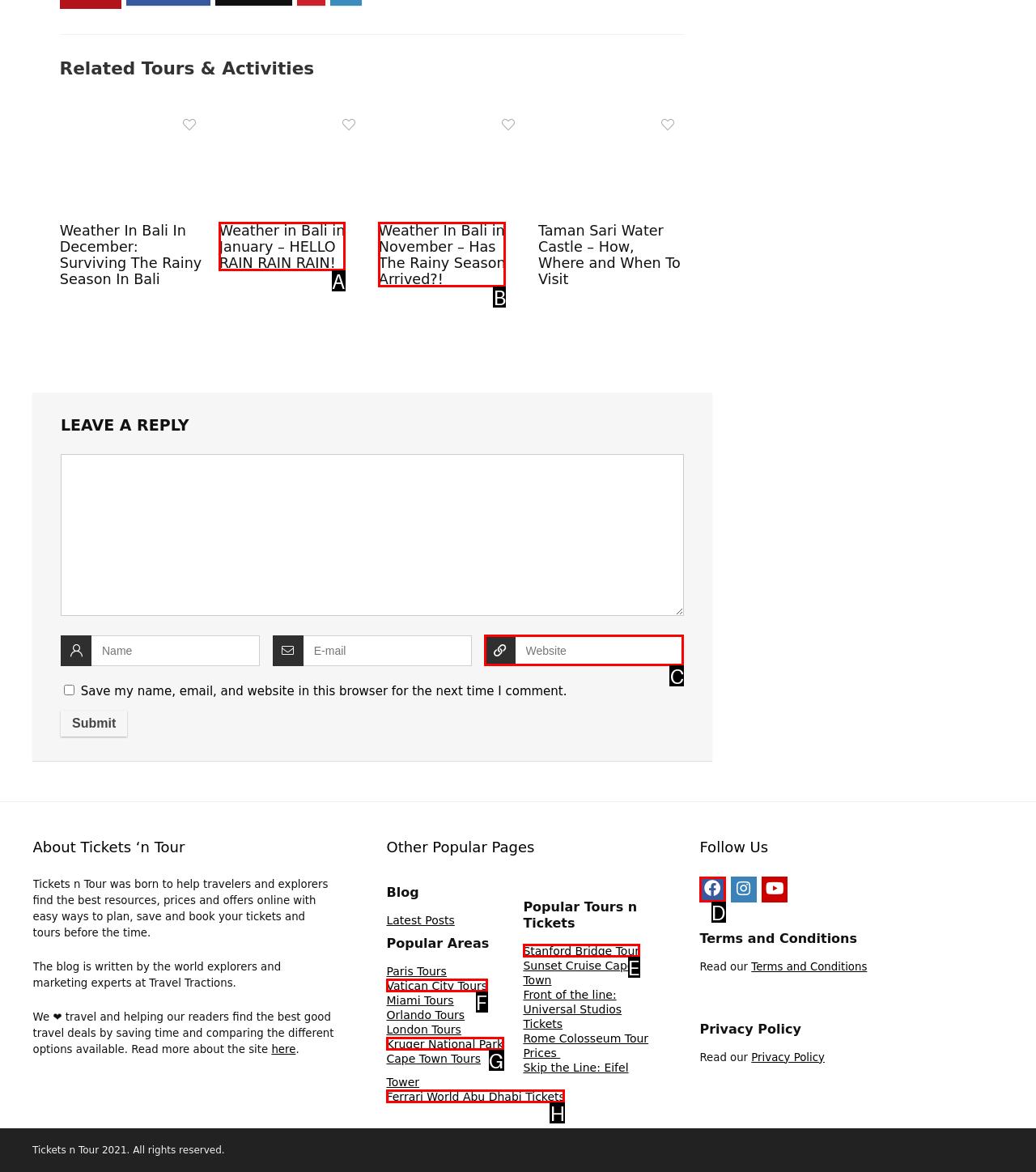Point out the option that needs to be clicked to fulfill the following instruction: Follow on Facebook
Answer with the letter of the appropriate choice from the listed options.

D